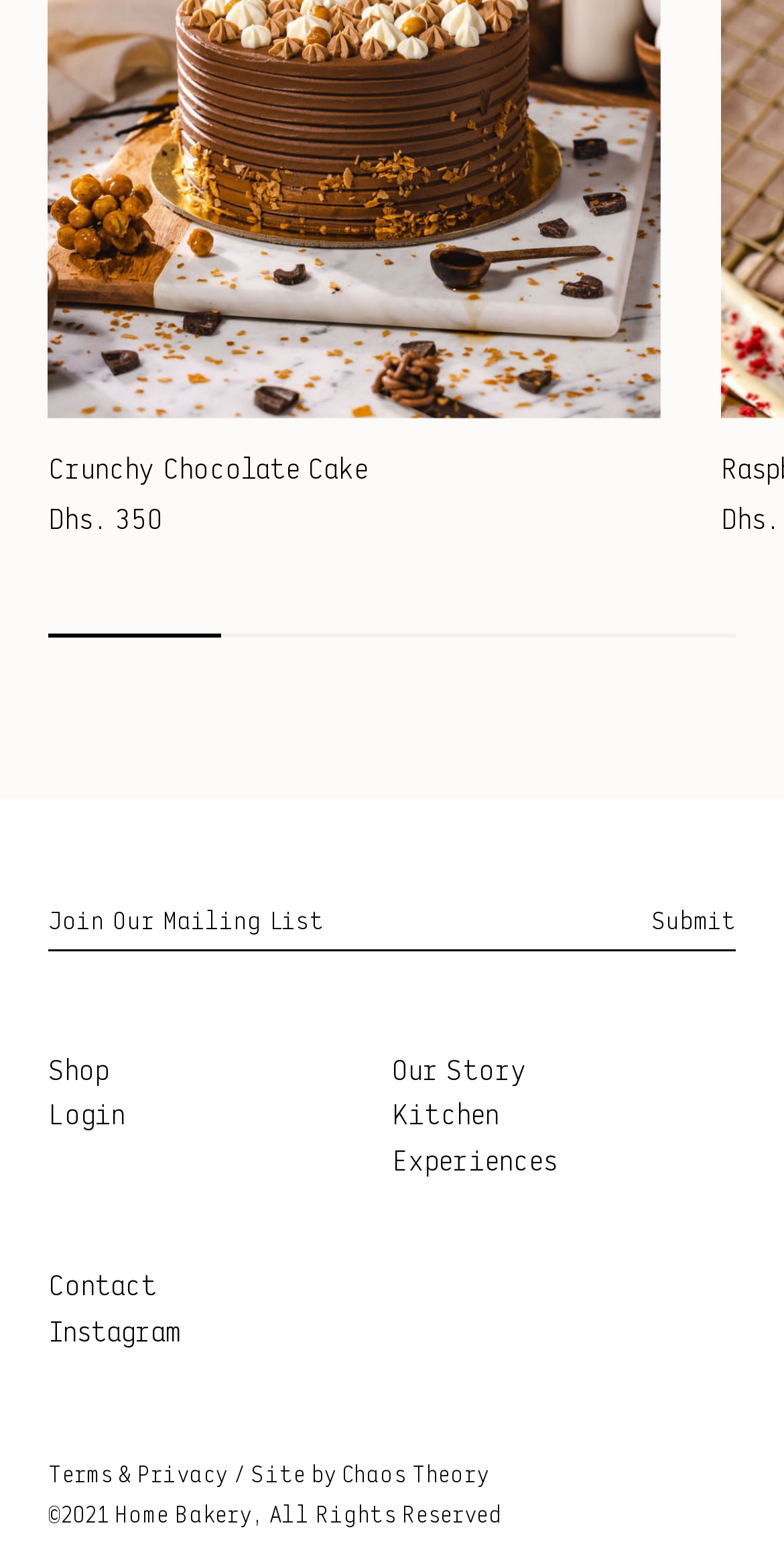What type of food is more likely served here? Examine the screenshot and reply using just one word or a brief phrase.

Cake